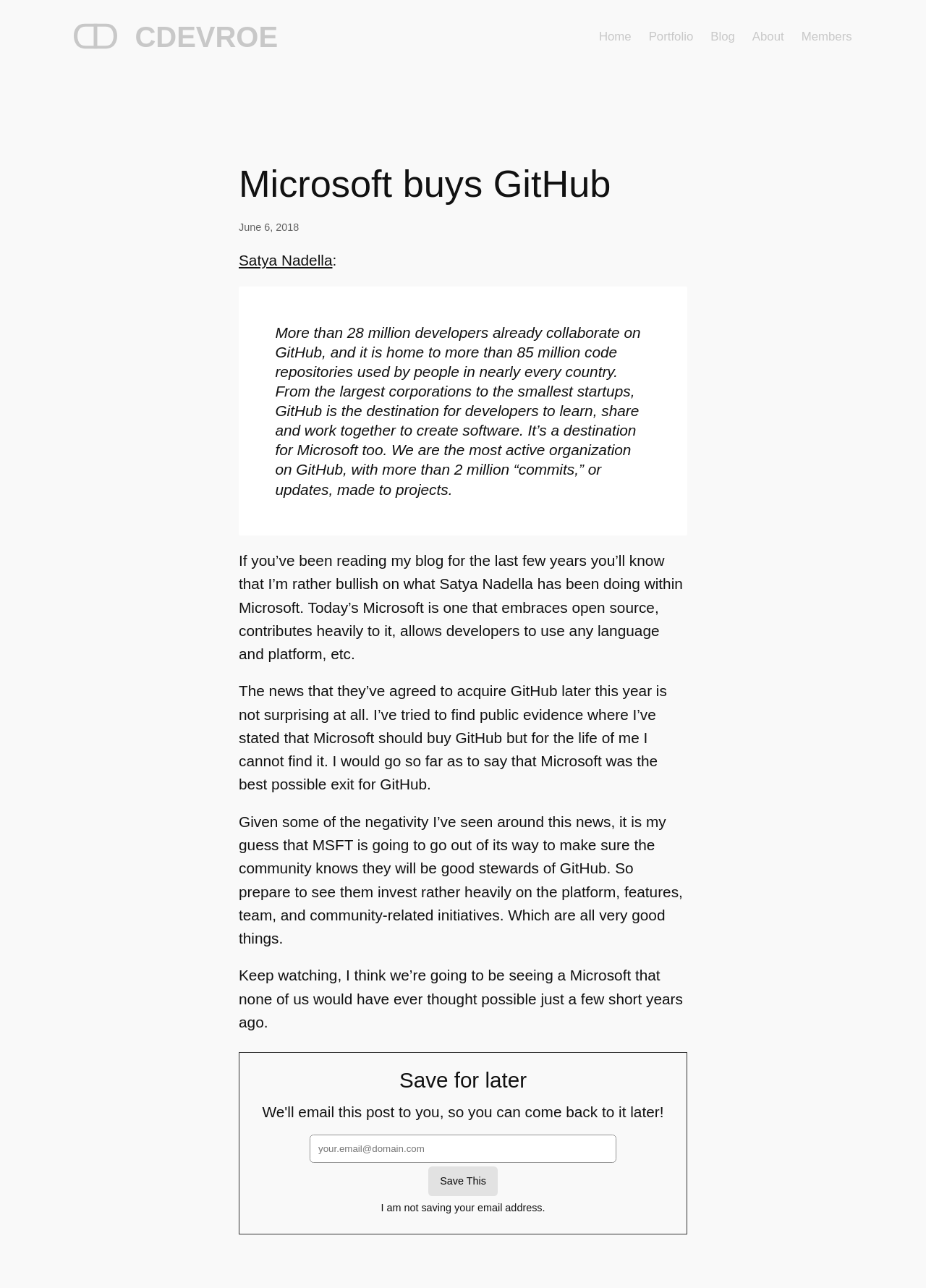Determine the bounding box coordinates of the section I need to click to execute the following instruction: "Click on the 'About' link". Provide the coordinates as four float numbers between 0 and 1, i.e., [left, top, right, bottom].

[0.812, 0.021, 0.847, 0.036]